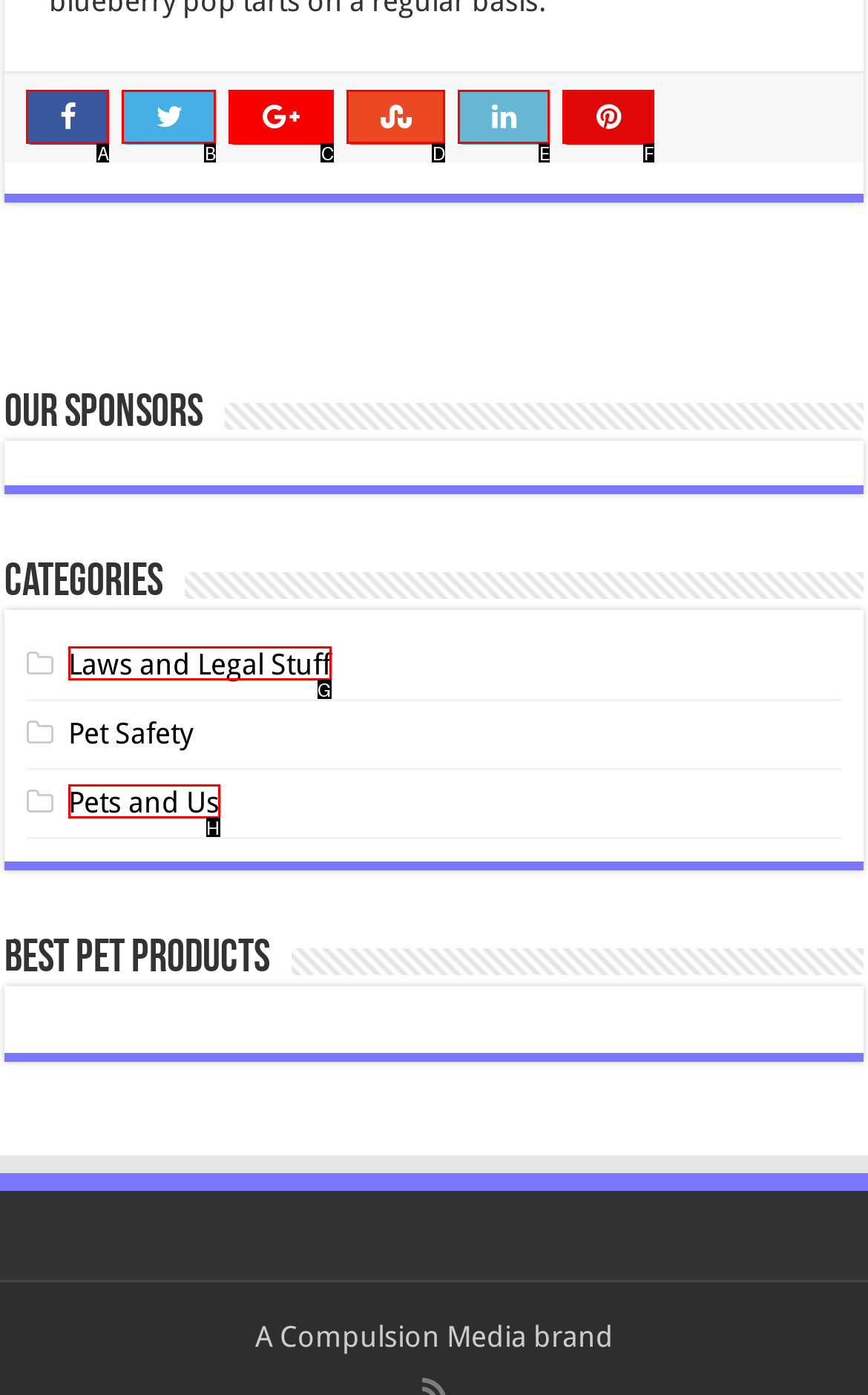Choose the letter of the UI element that aligns with the following description: Google +
State your answer as the letter from the listed options.

C